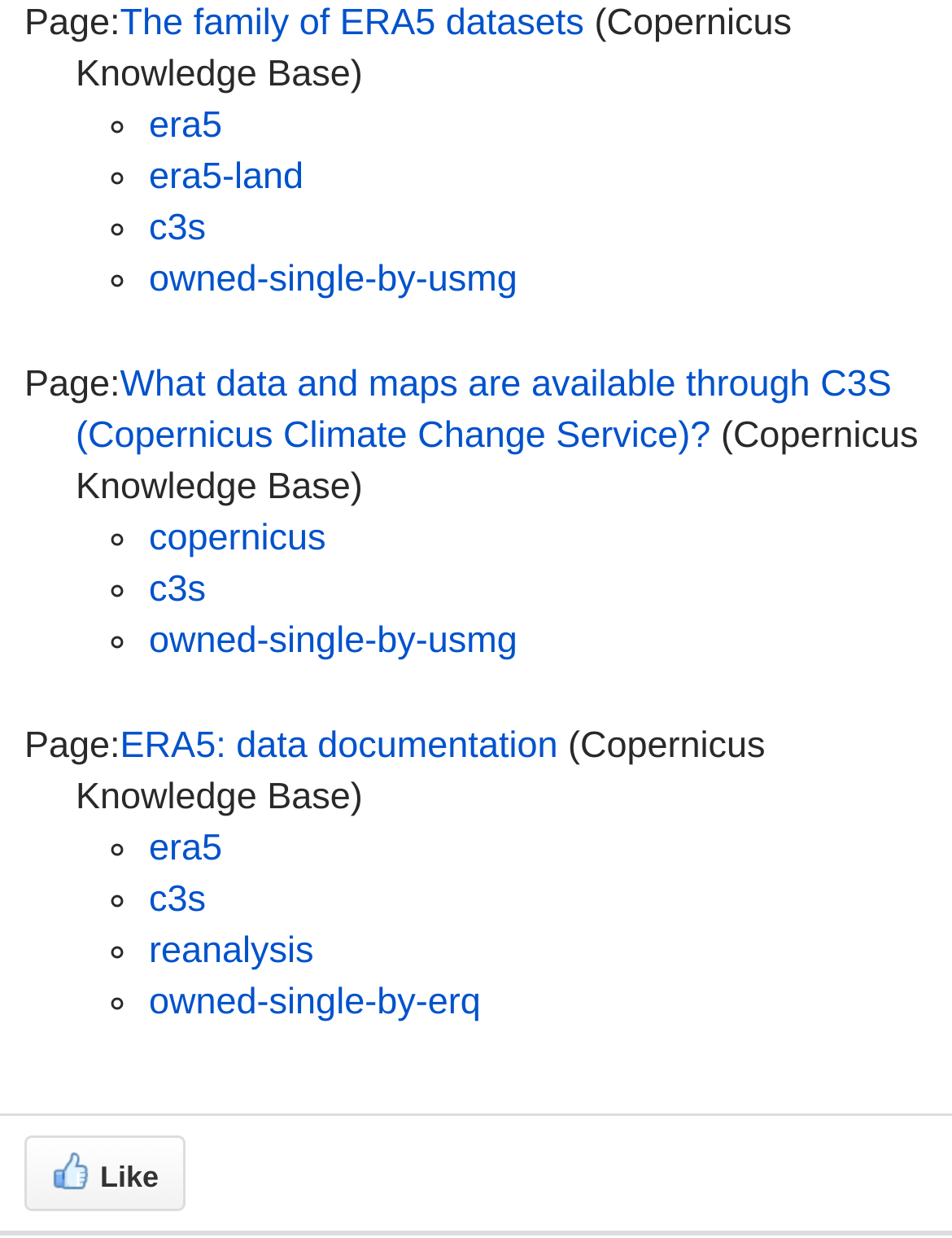Provide a short answer using a single word or phrase for the following question: 
What is the service that provides climate change data and maps?

C3S